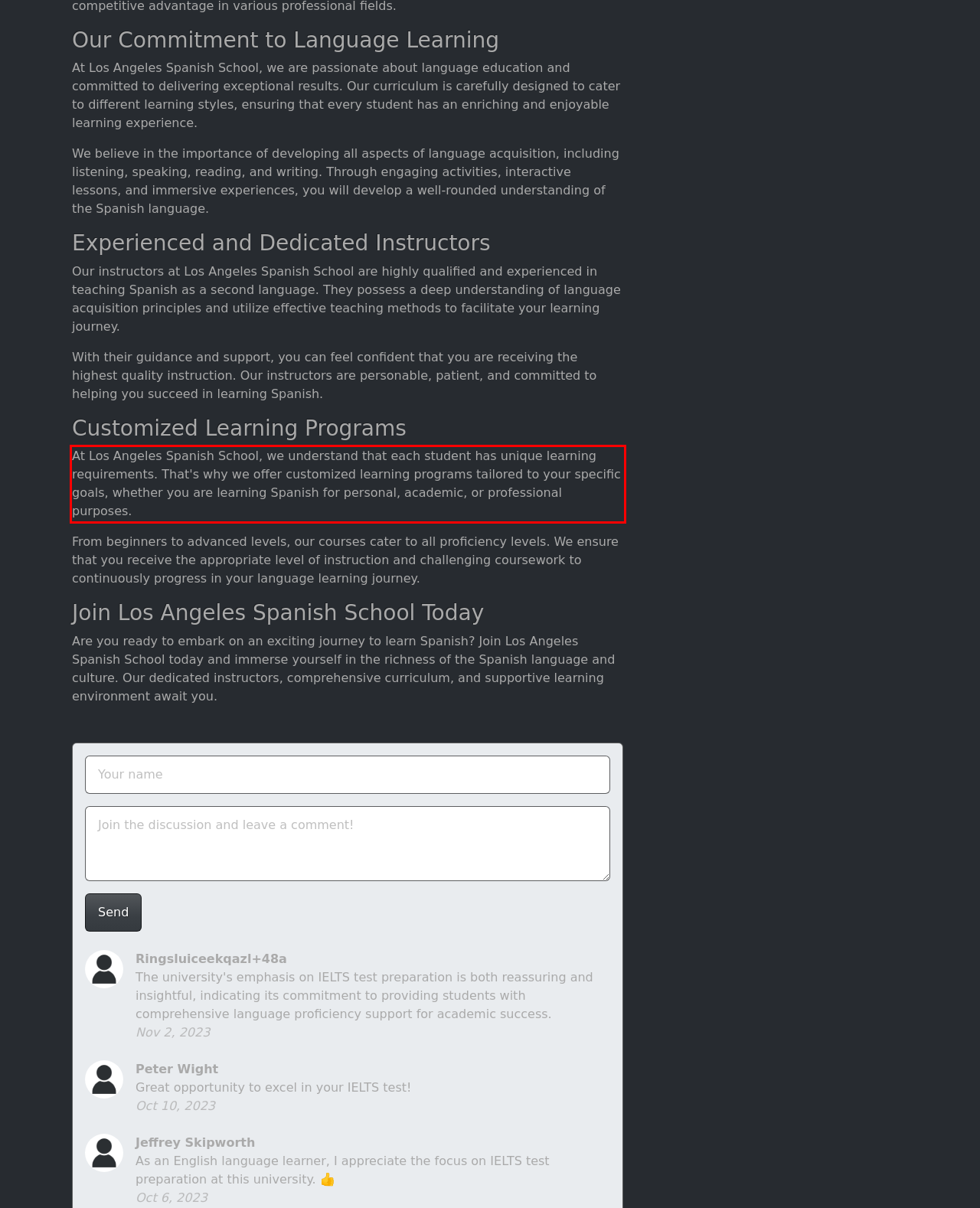With the given screenshot of a webpage, locate the red rectangle bounding box and extract the text content using OCR.

At Los Angeles Spanish School, we understand that each student has unique learning requirements. That's why we offer customized learning programs tailored to your specific goals, whether you are learning Spanish for personal, academic, or professional purposes.